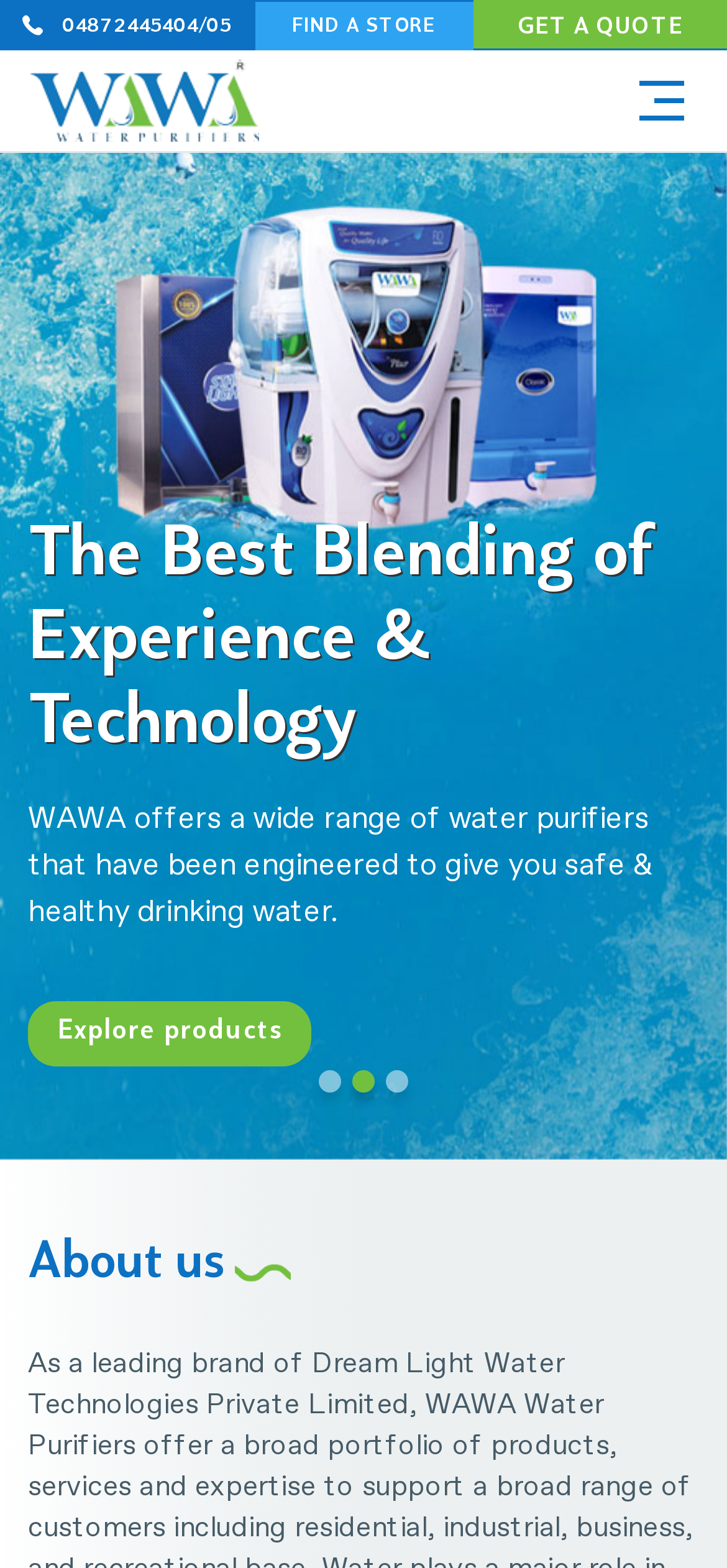Using the details in the image, give a detailed response to the question below:
How can I find a store?

The webpage has a link 'FIND A STORE' which suggests that users can click on it to find a store location.